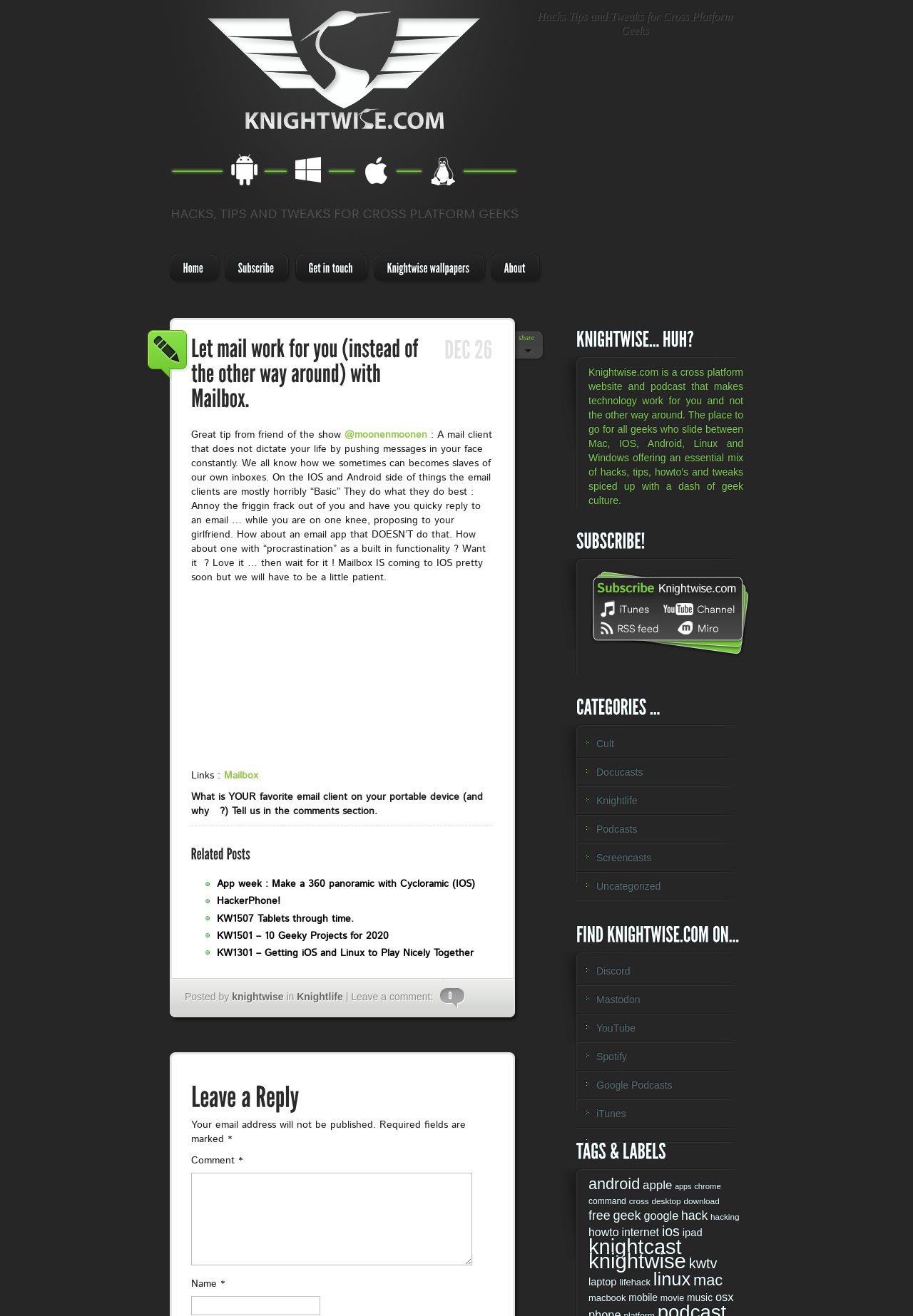Provide a brief response to the question below using a single word or phrase: 
What is the author of the article?

Knightwise